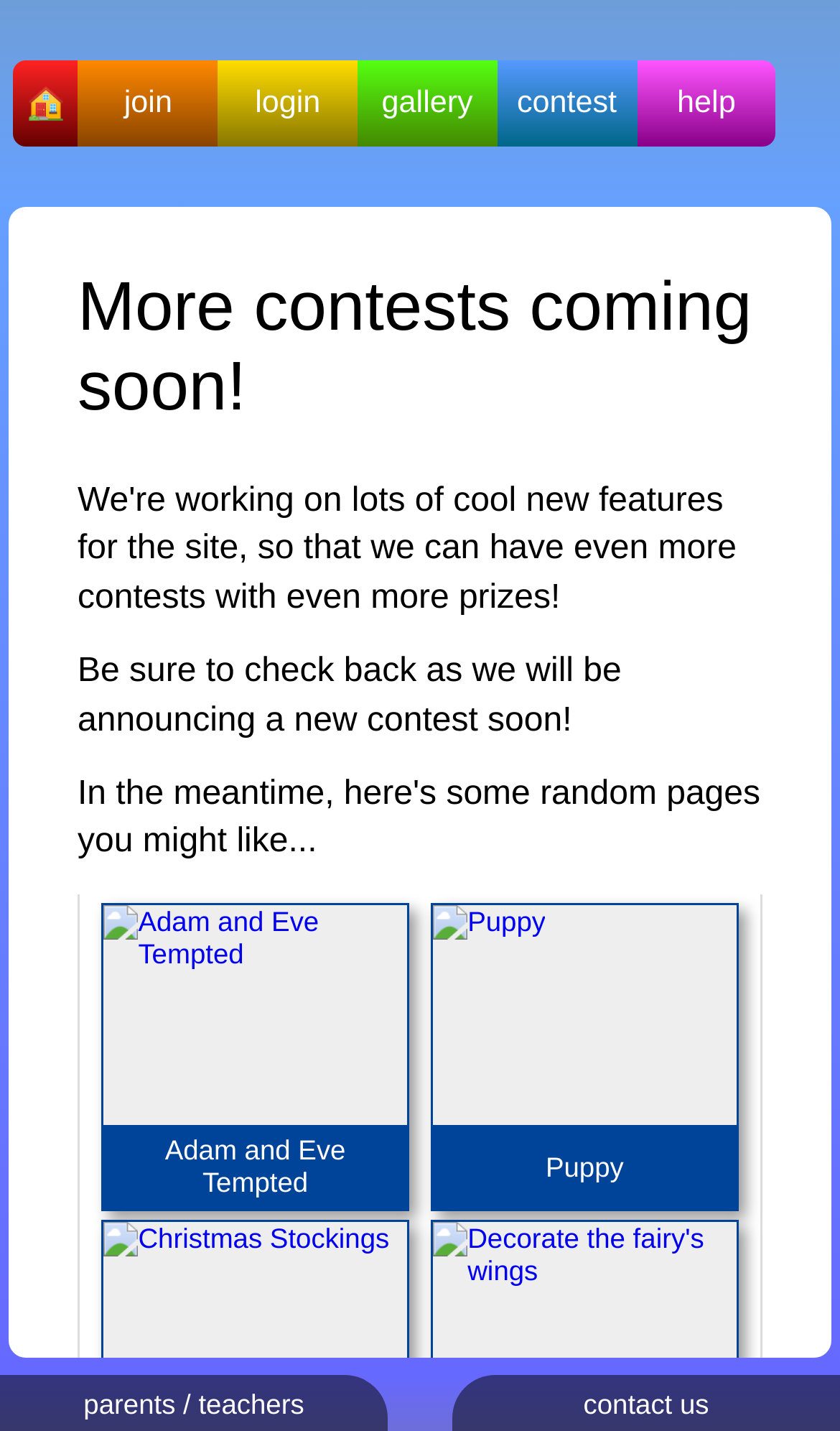Identify the bounding box coordinates of the clickable section necessary to follow the following instruction: "view Adam and Eve Tempted contest". The coordinates should be presented as four float numbers from 0 to 1, i.e., [left, top, right, bottom].

[0.121, 0.631, 0.487, 0.846]